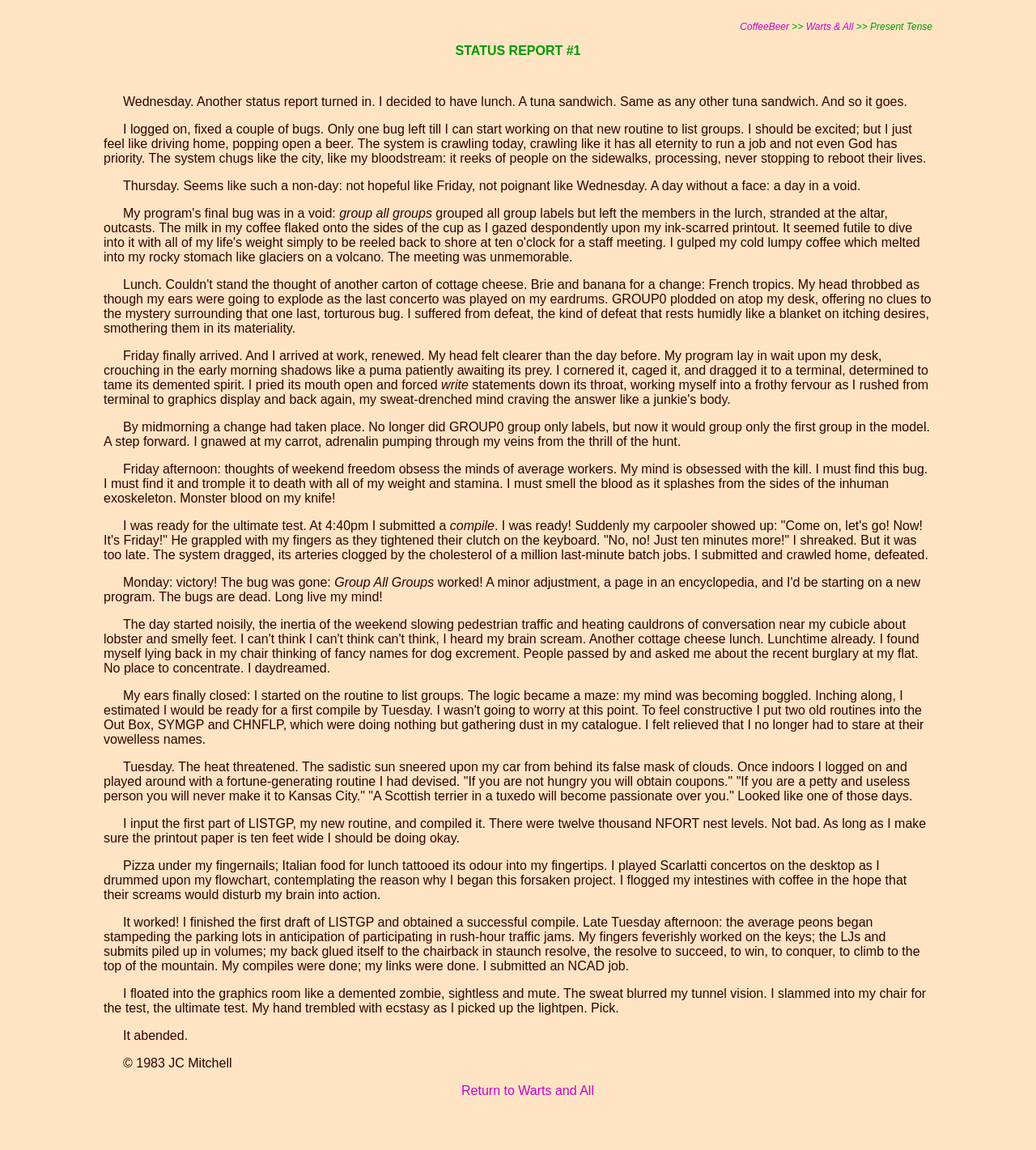Please locate and generate the primary heading on this webpage.

STATUS REPORT #1